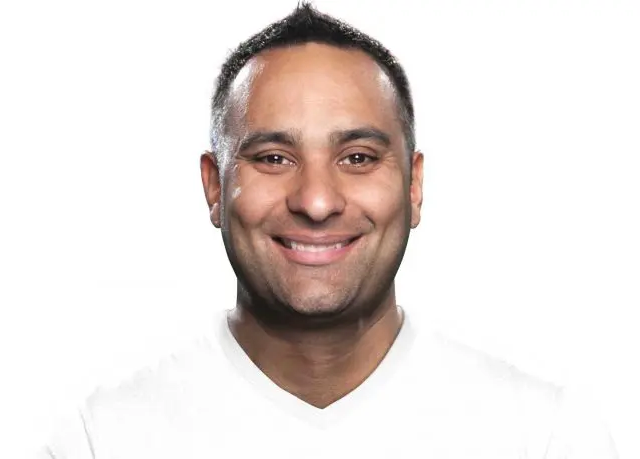Explain the image in a detailed and thorough manner.

The image features a man with a warm smile, wearing a plain white T-shirt. His hair is styled short with a slight fade on the sides, and he has a well-groomed appearance. The background is a bright, solid white, emphasizing his cheerful expression and the simplicity of his outfit. This image is associated with the article titled "Russell Peters Net Worth 2024," which highlights the career and accomplishments of the Canadian stand-up comedian, known for his unique comedic style and influence in the entertainment industry.